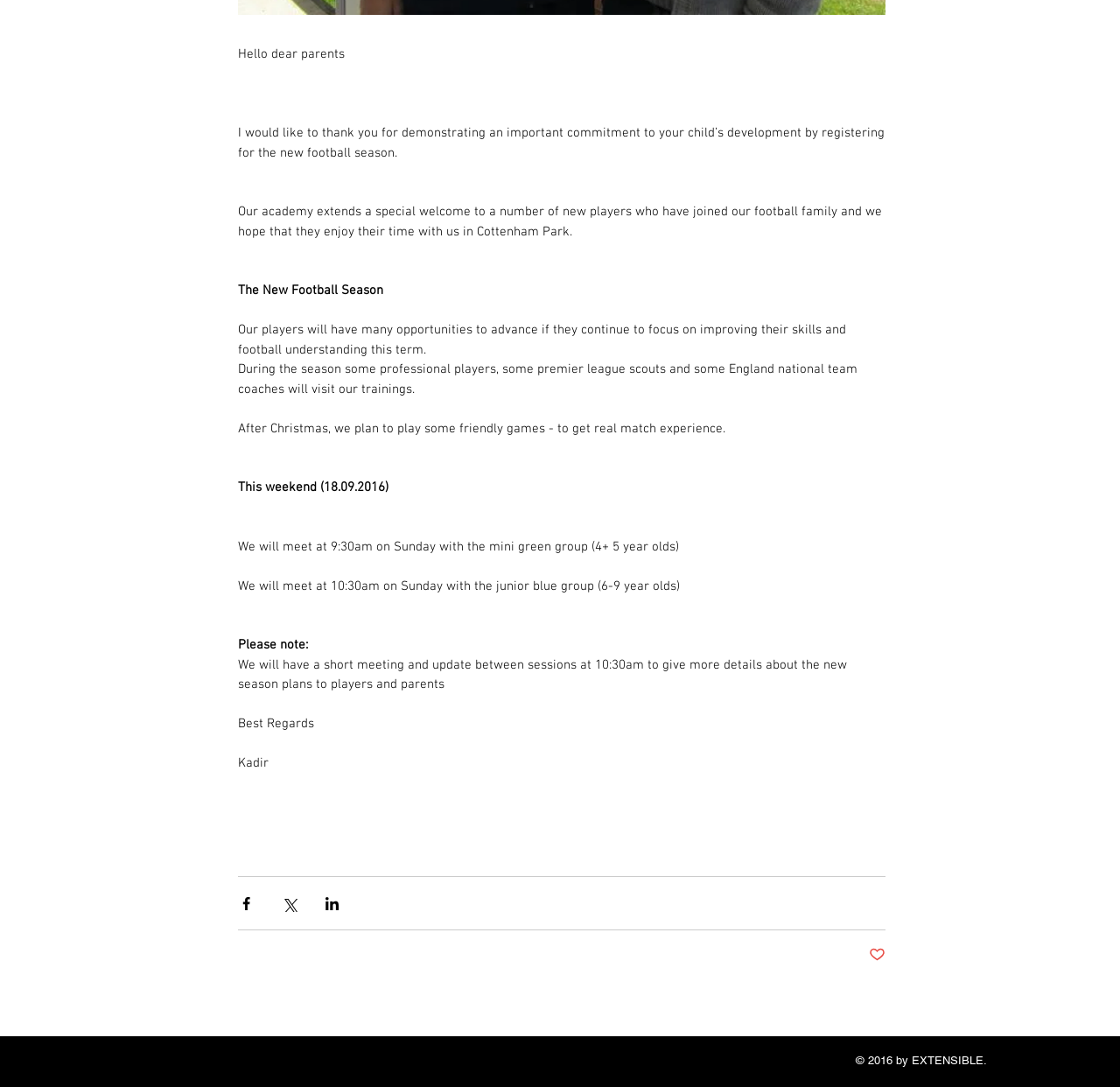Extract the bounding box of the UI element described as: "Post not marked as liked".

[0.775, 0.87, 0.79, 0.889]